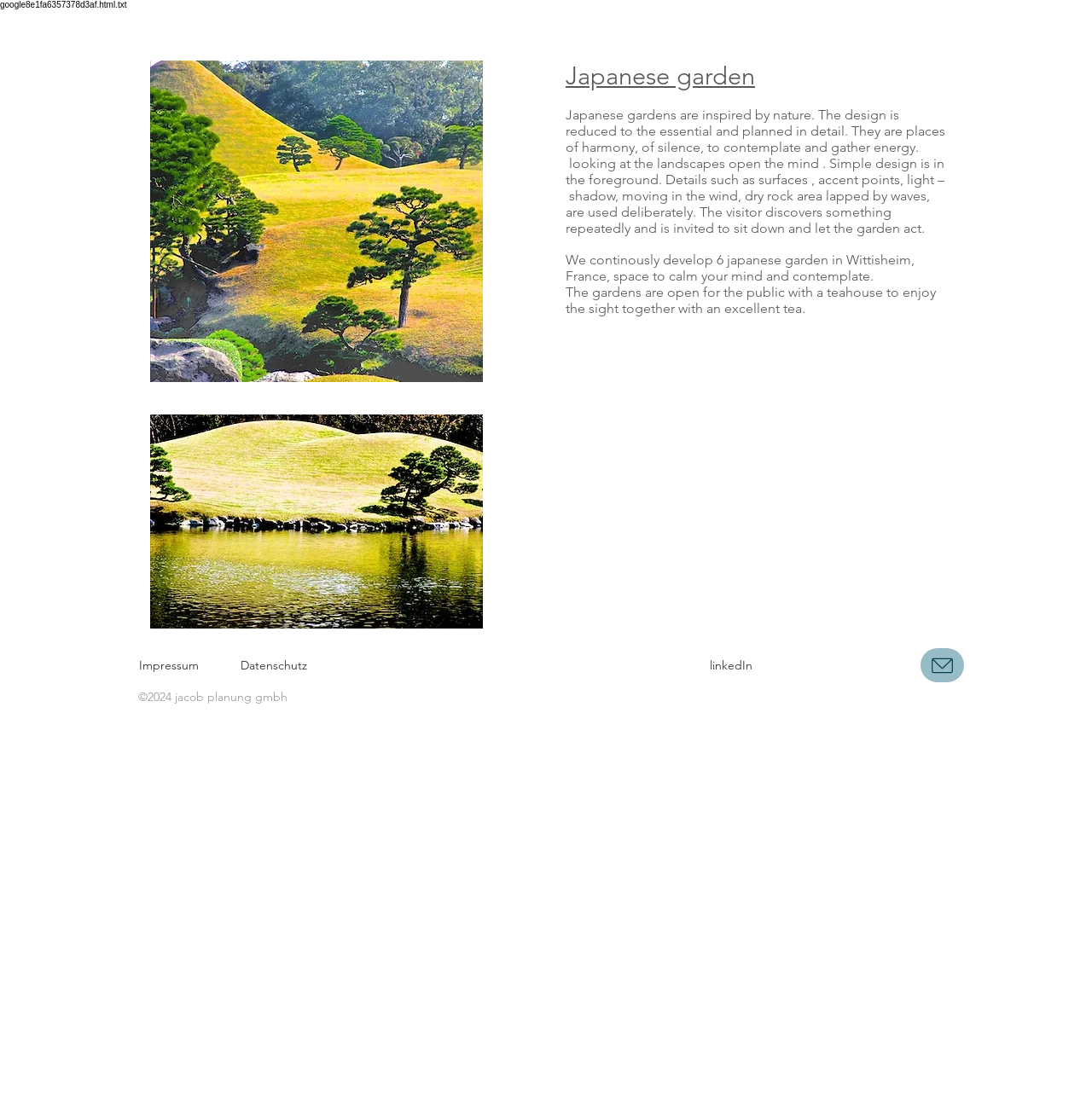Identify the bounding box coordinates for the UI element described as: "Japanese garden". The coordinates should be provided as four floats between 0 and 1: [left, top, right, bottom].

[0.518, 0.056, 0.691, 0.083]